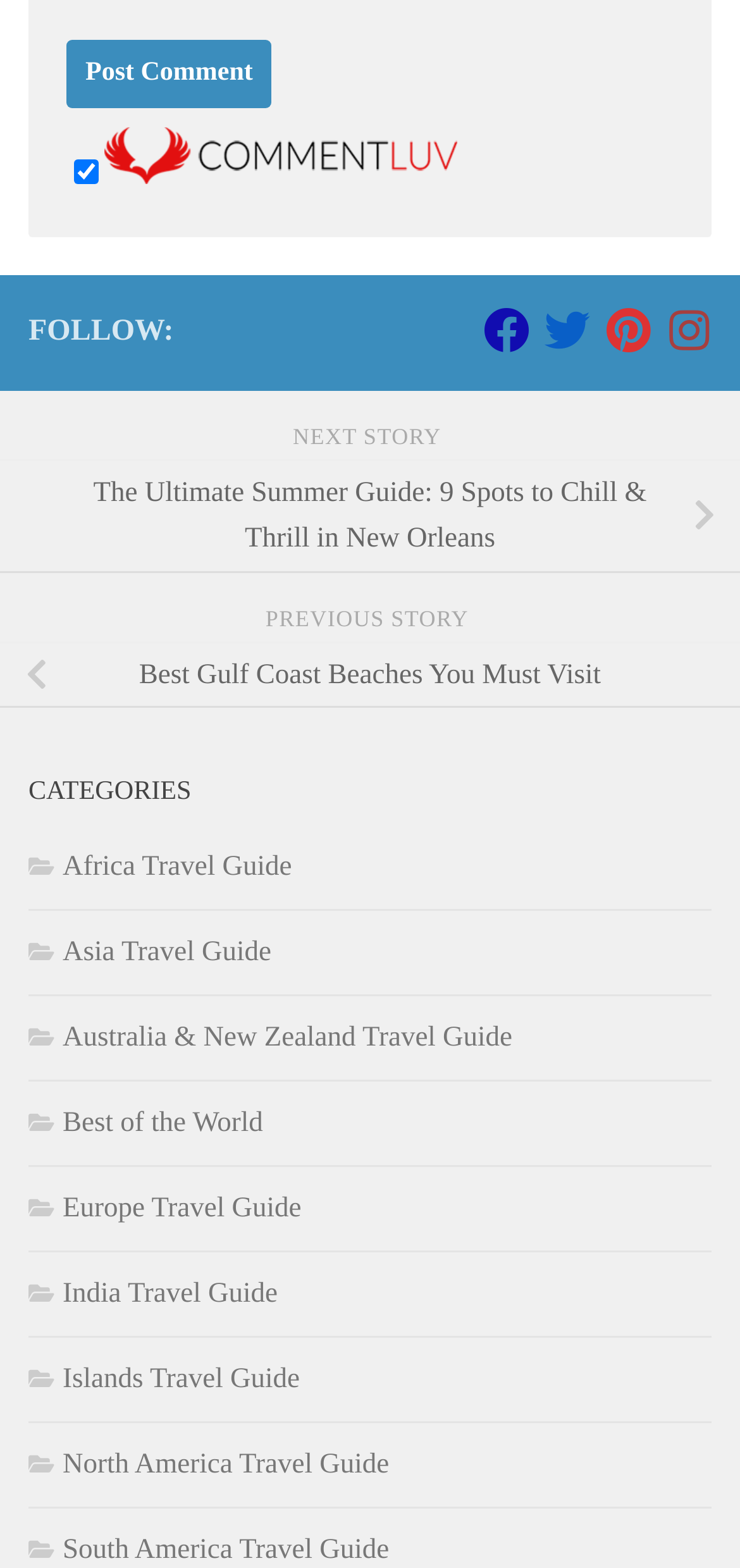Are there travel guides available?
Based on the visual, give a brief answer using one word or a short phrase.

Yes